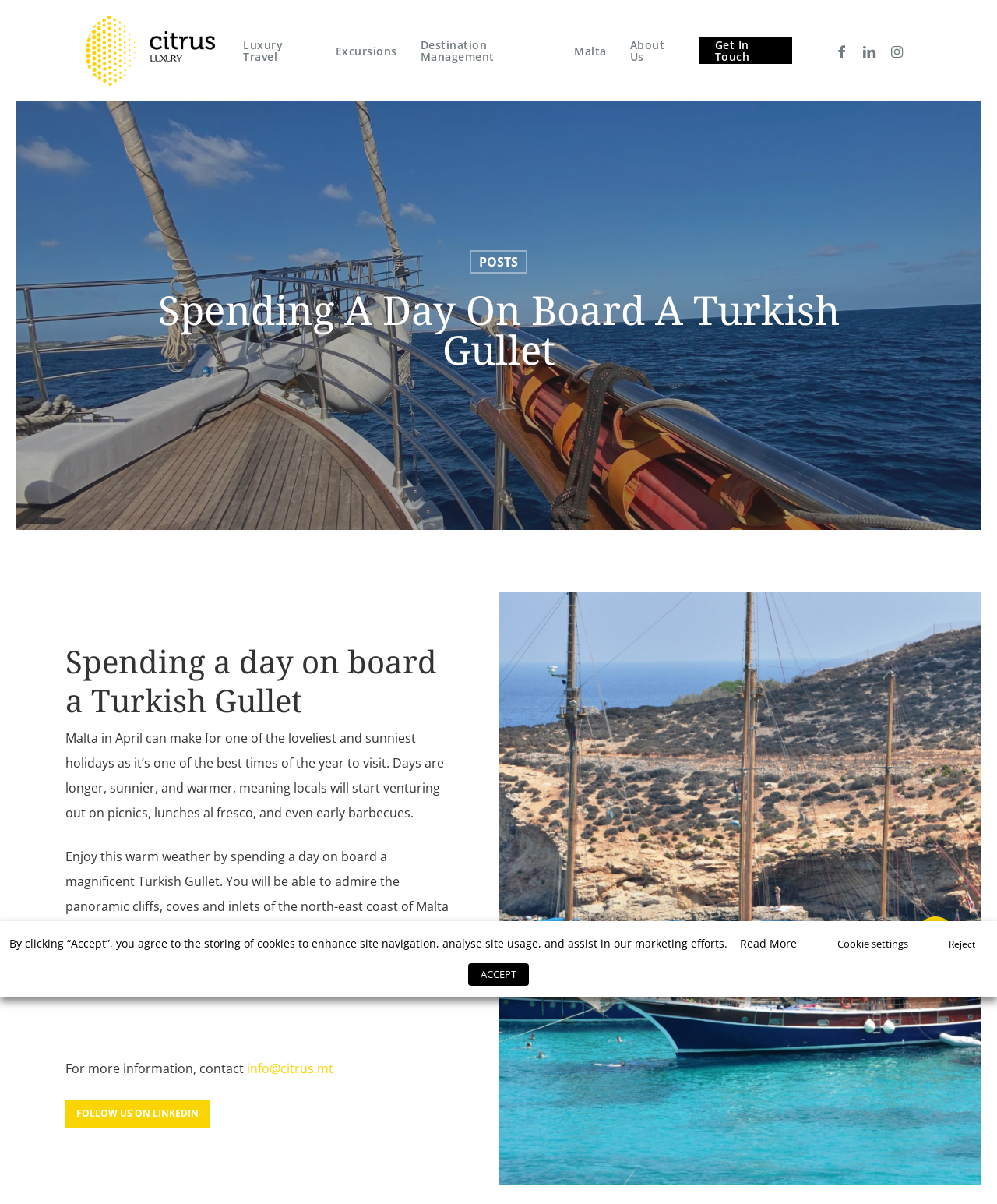Give a concise answer of one word or phrase to the question: 
What is the best time to visit Malta?

April